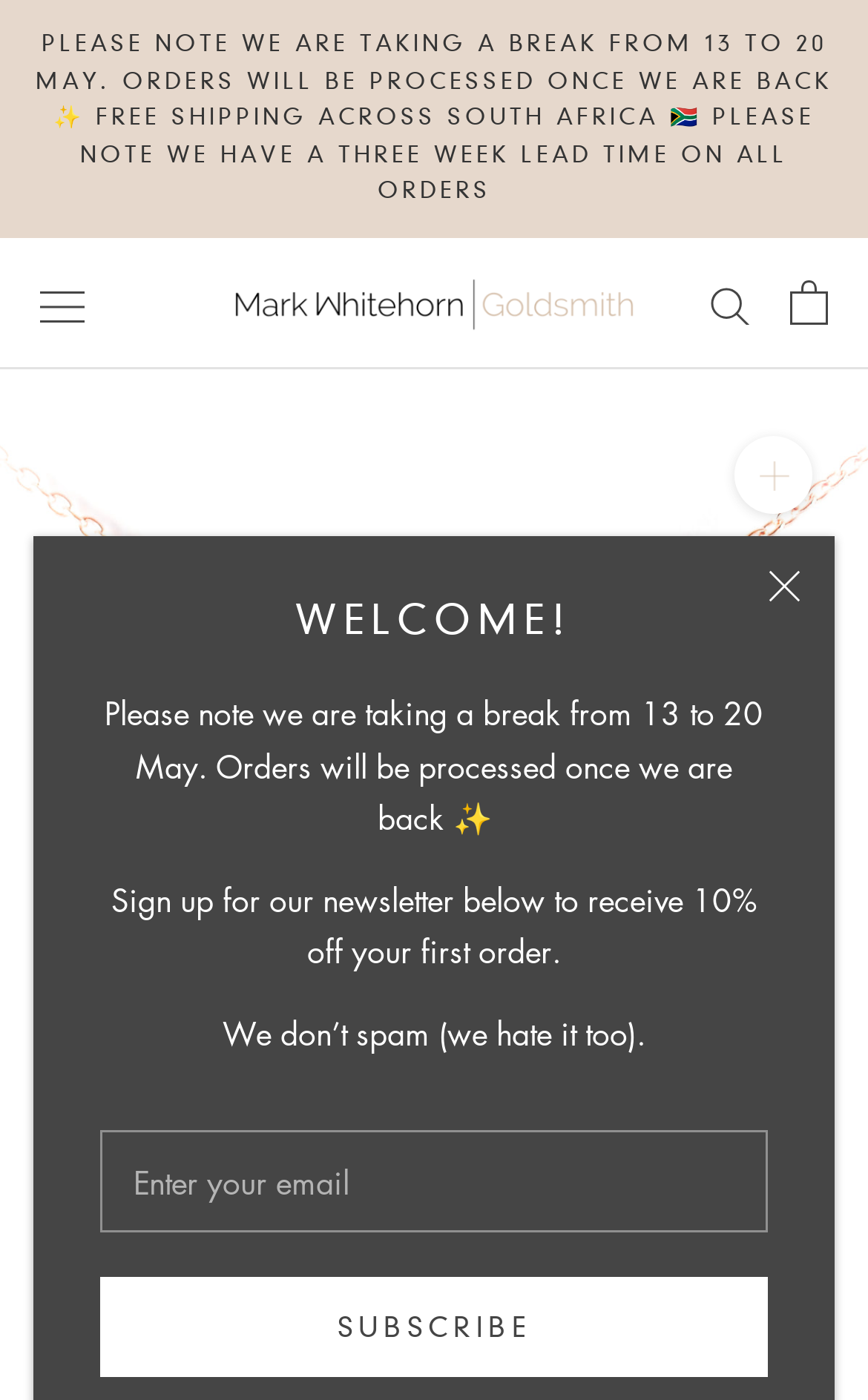Bounding box coordinates should be provided in the format (top-left x, top-left y, bottom-right x, bottom-right y) with all values between 0 and 1. Identify the bounding box for this UI element: aria-label="Search"

[0.818, 0.203, 0.864, 0.231]